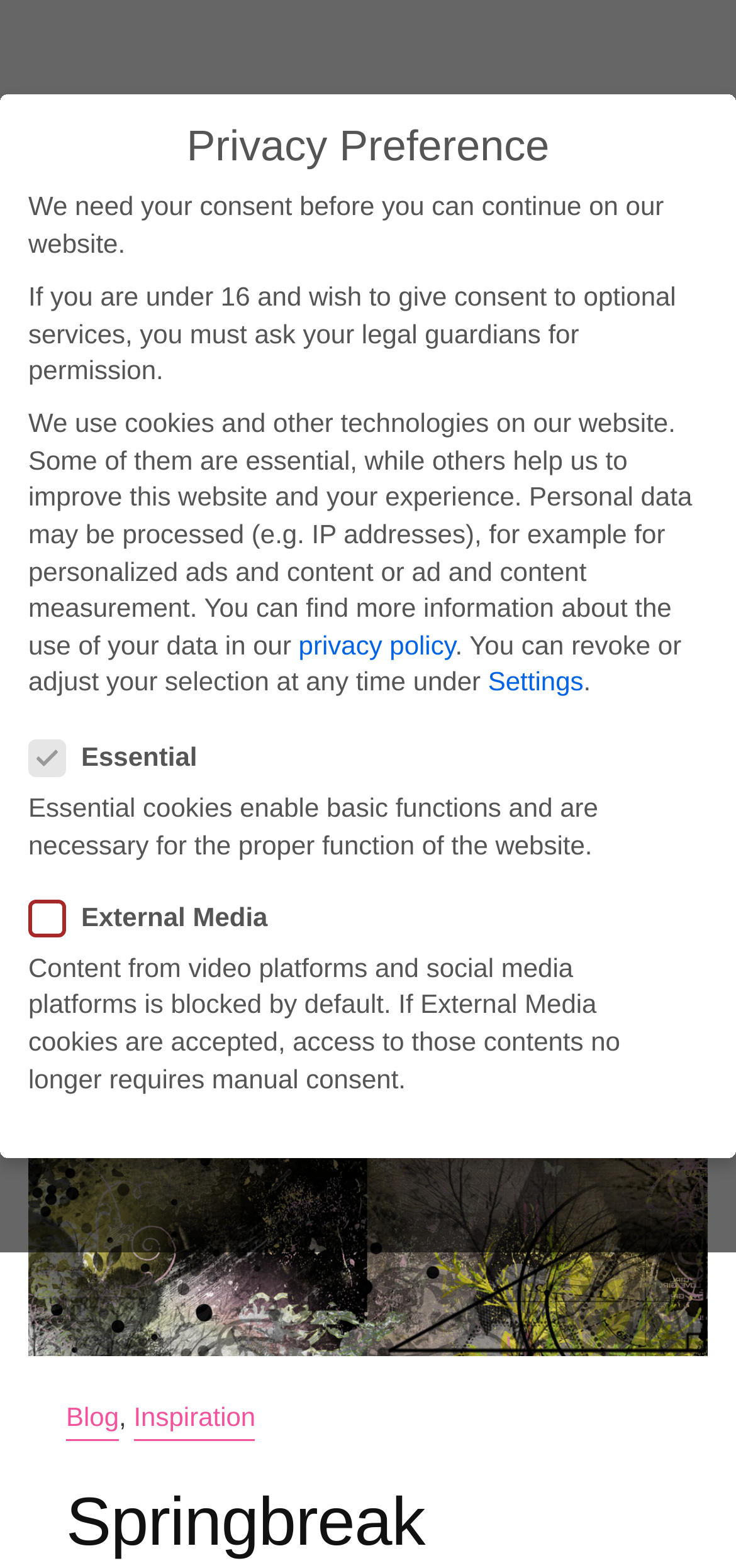Please identify the bounding box coordinates of the region to click in order to complete the task: "Go to the blog page". The coordinates must be four float numbers between 0 and 1, specified as [left, top, right, bottom].

[0.09, 0.889, 0.162, 0.919]